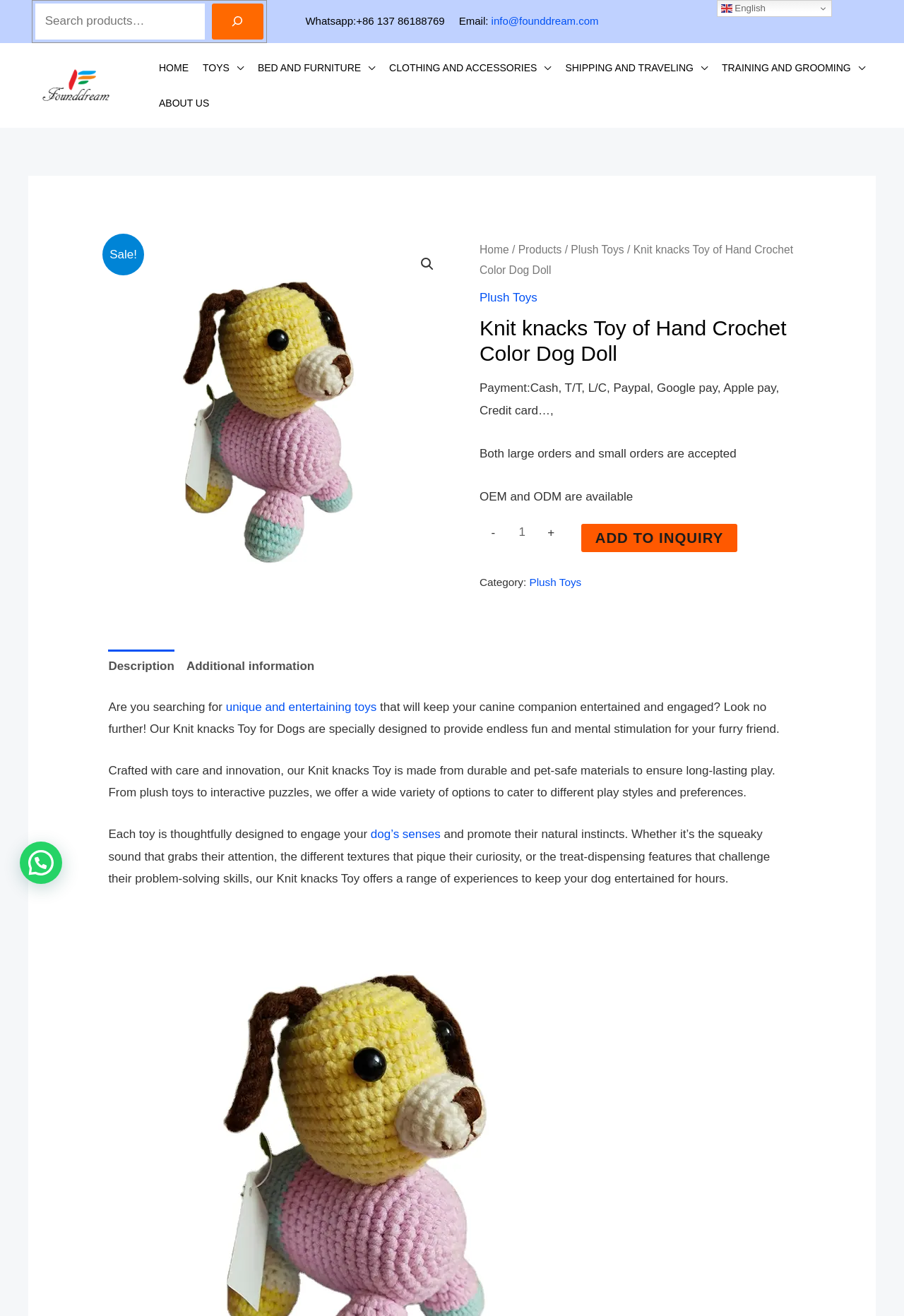Please find and generate the text of the main heading on the webpage.

Knit knacks Toy of Hand Crochet Color Dog Doll